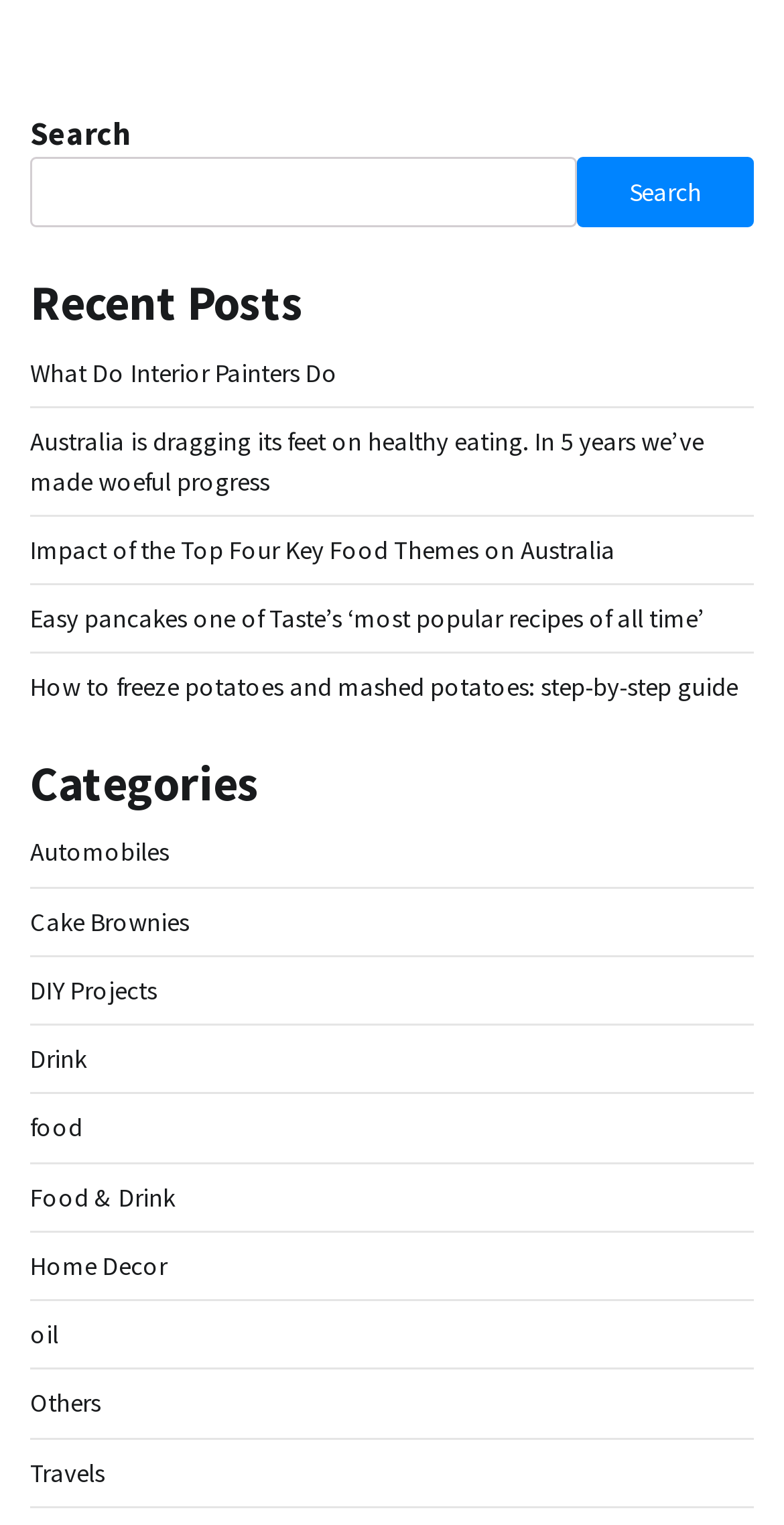Show me the bounding box coordinates of the clickable region to achieve the task as per the instruction: "Explore the recent posts".

[0.038, 0.181, 0.962, 0.219]